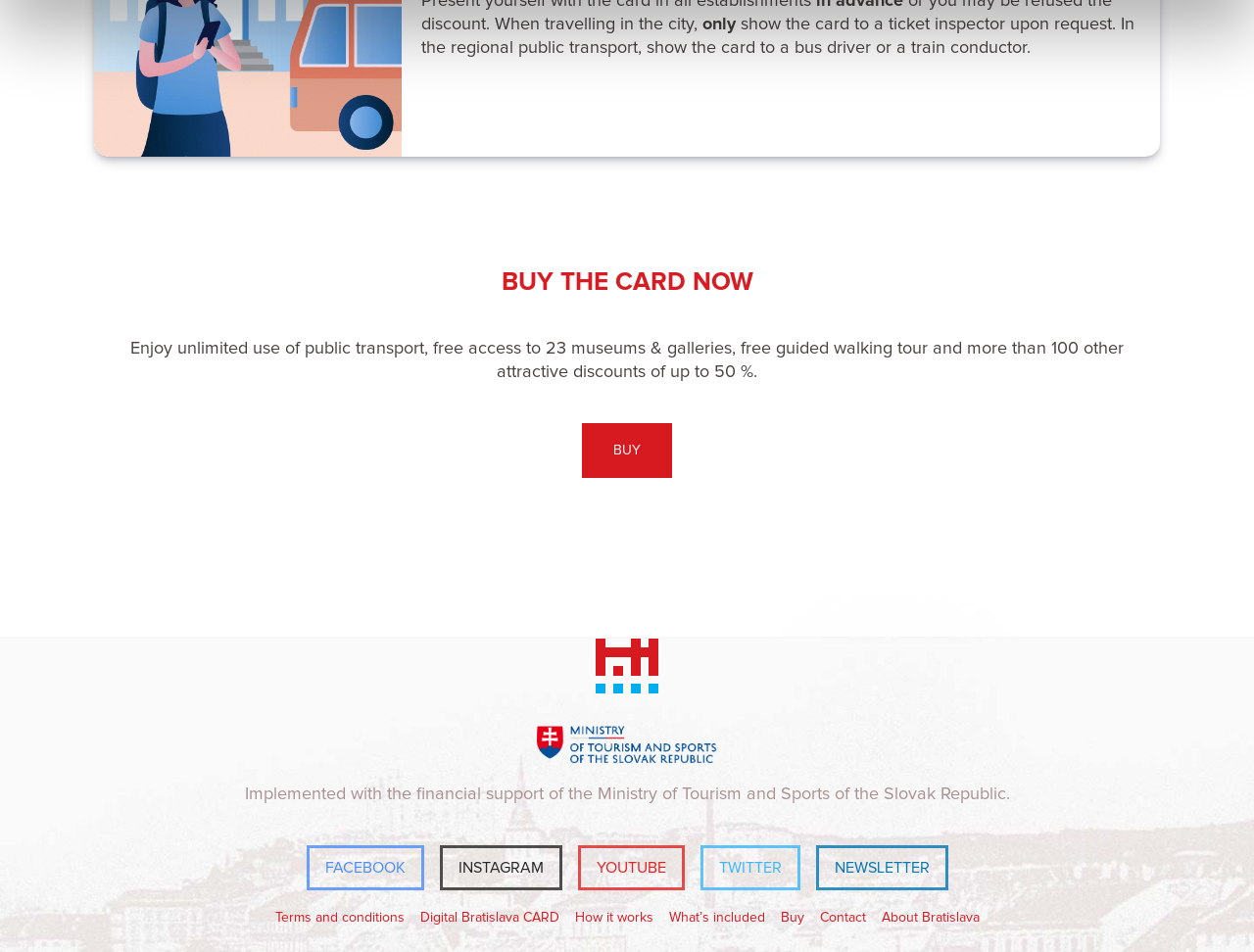Look at the image and answer the question in detail:
How many social media links are there?

There are four social media links at the bottom of the webpage, which are 'FACEBOOK', 'INSTAGRAM', 'YOUTUBE', and 'TWITTER'.